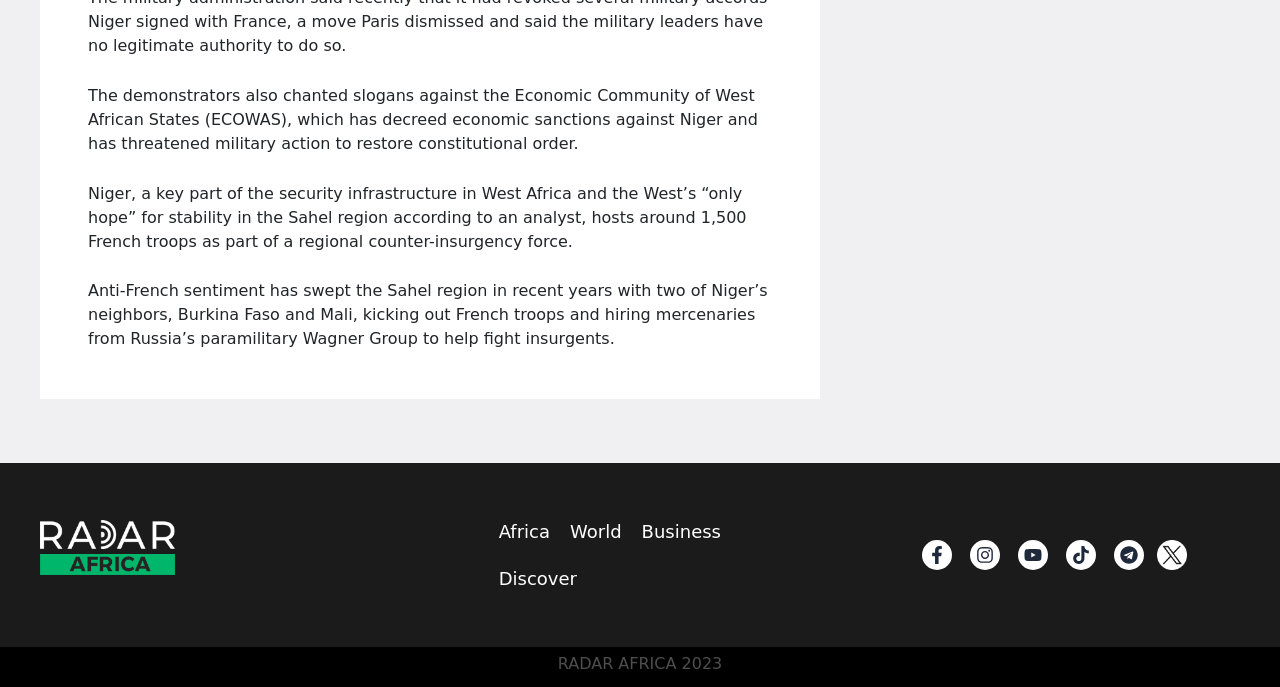What region is mentioned in the first paragraph?
Answer the question with a detailed explanation, including all necessary information.

The first paragraph mentions 'the Economic Community of West African States (ECOWAS)' and 'the Sahel region', which indicates that the region being referred to is West Africa.